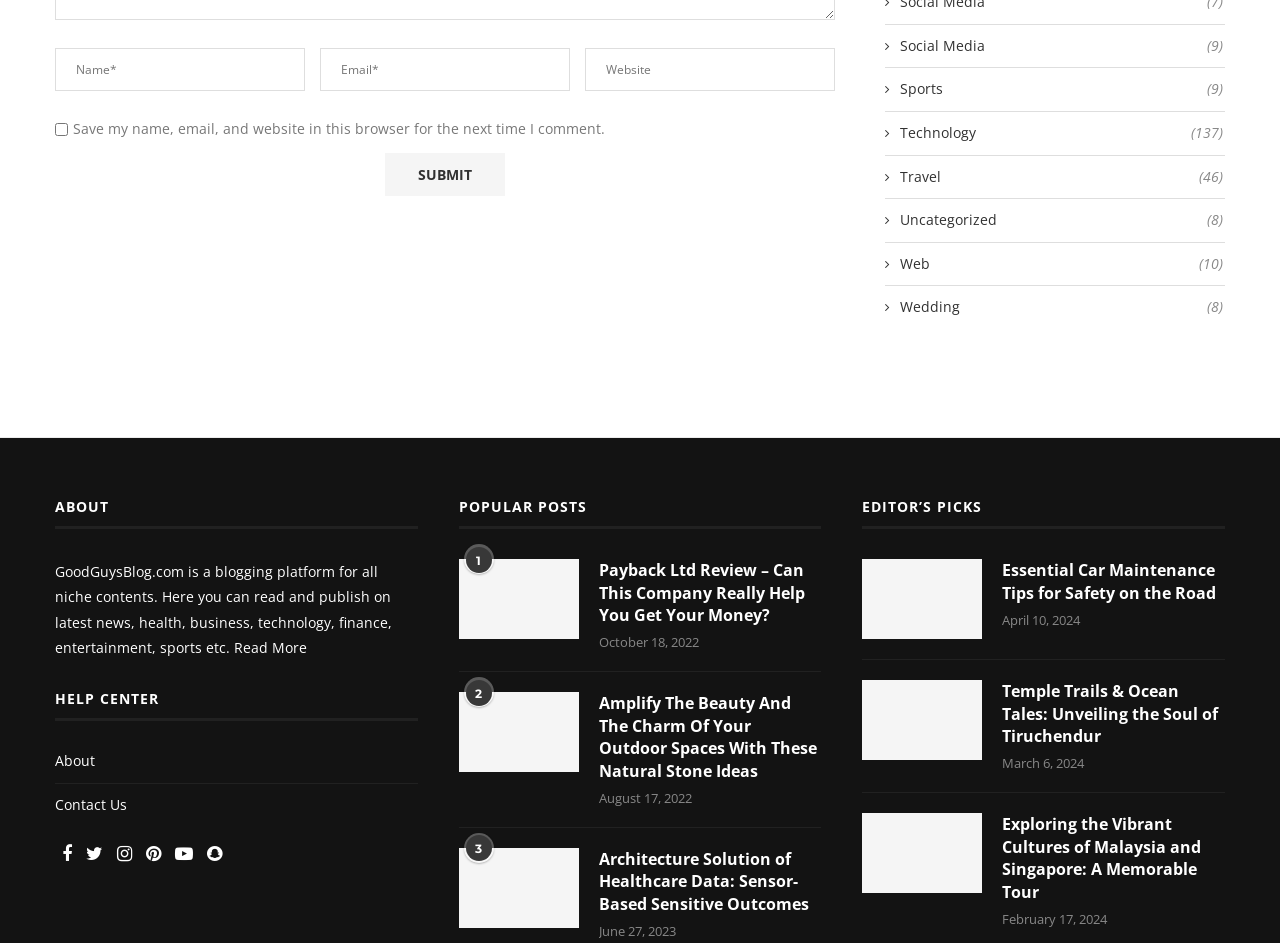How many editor's picks are there?
Please answer the question with a single word or phrase, referencing the image.

3